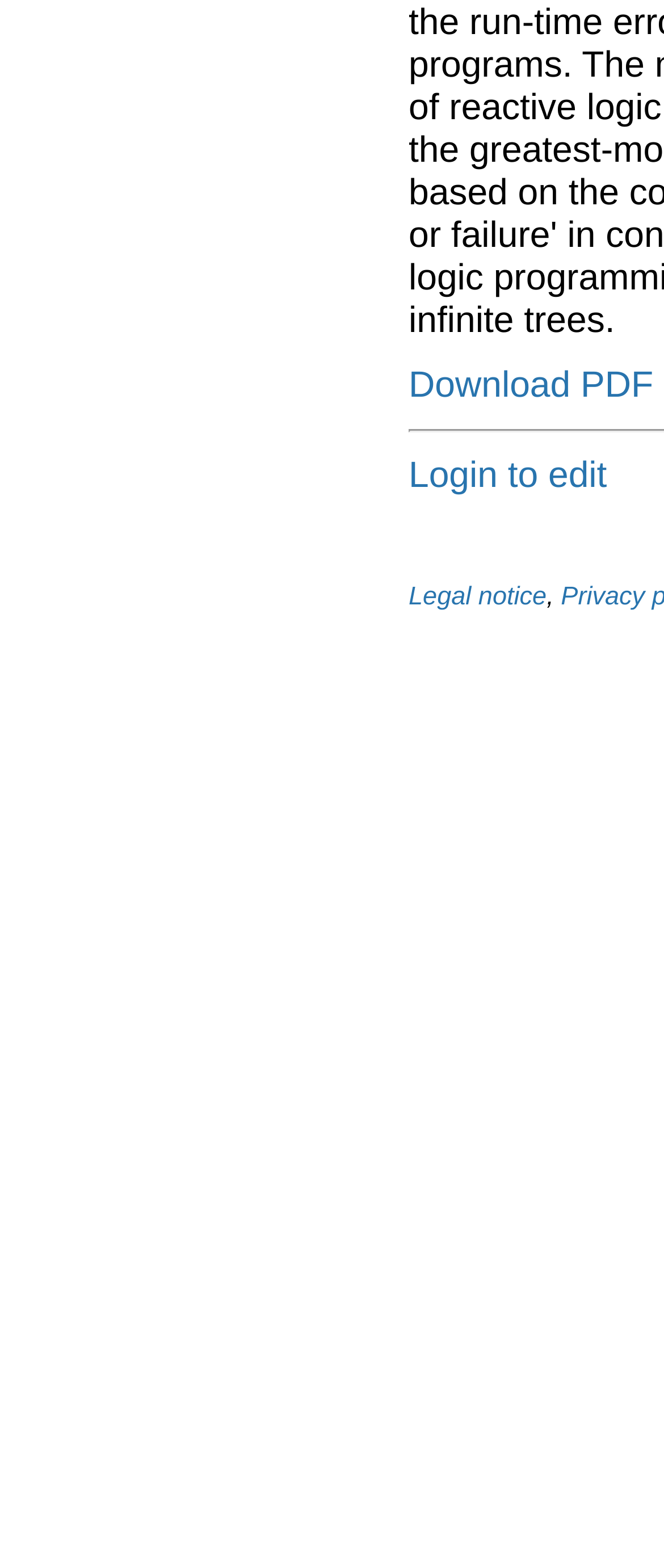Identify the bounding box of the HTML element described as: "Legal notice".

[0.615, 0.372, 0.823, 0.39]